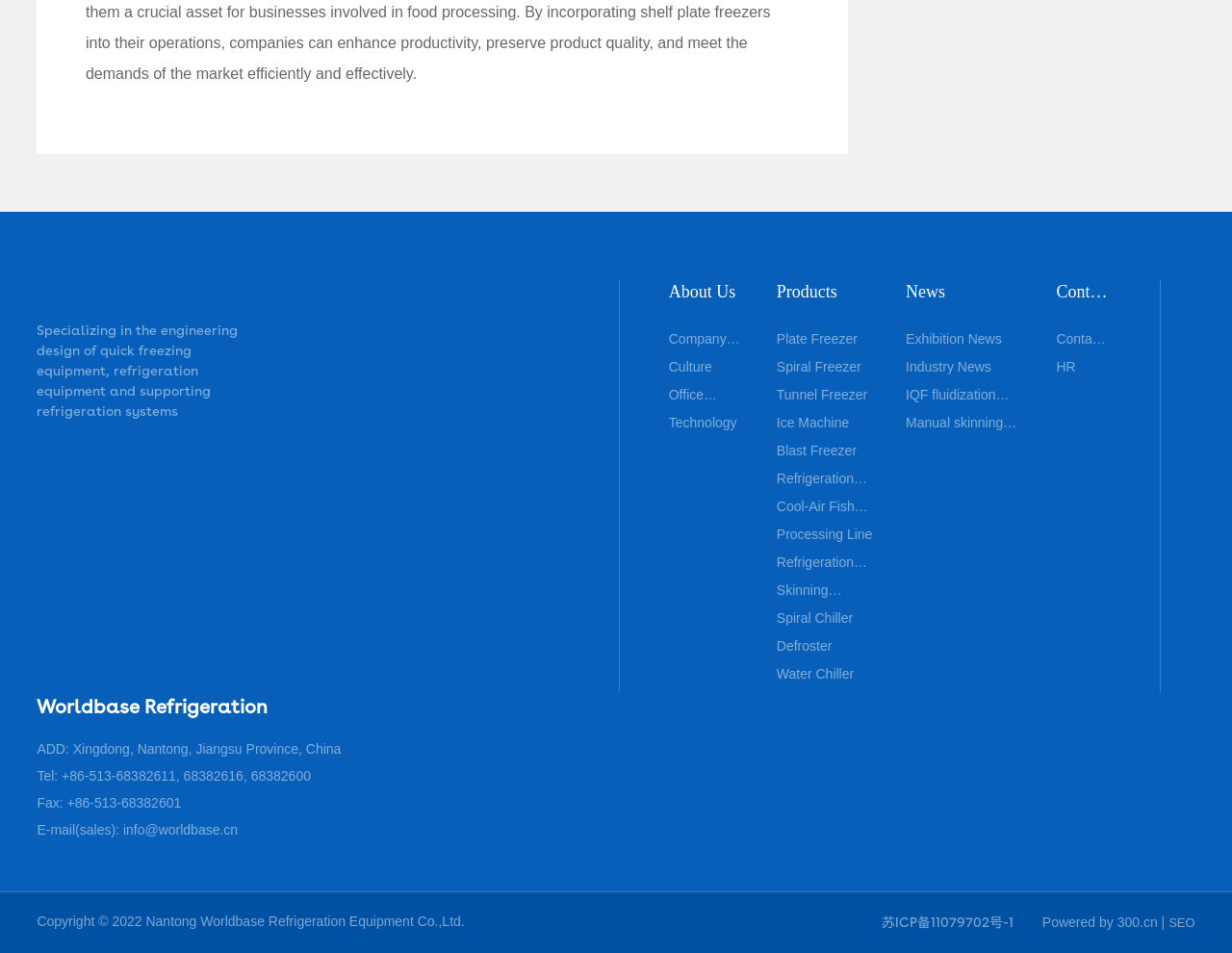What type of equipment does the company specialize in?
Please answer the question as detailed as possible.

I found this information in the static text element 'Specializing in the engineering design of quick freezing equipment, refrigeration equipment and supporting refrigeration systems' which describes the company's specialization.